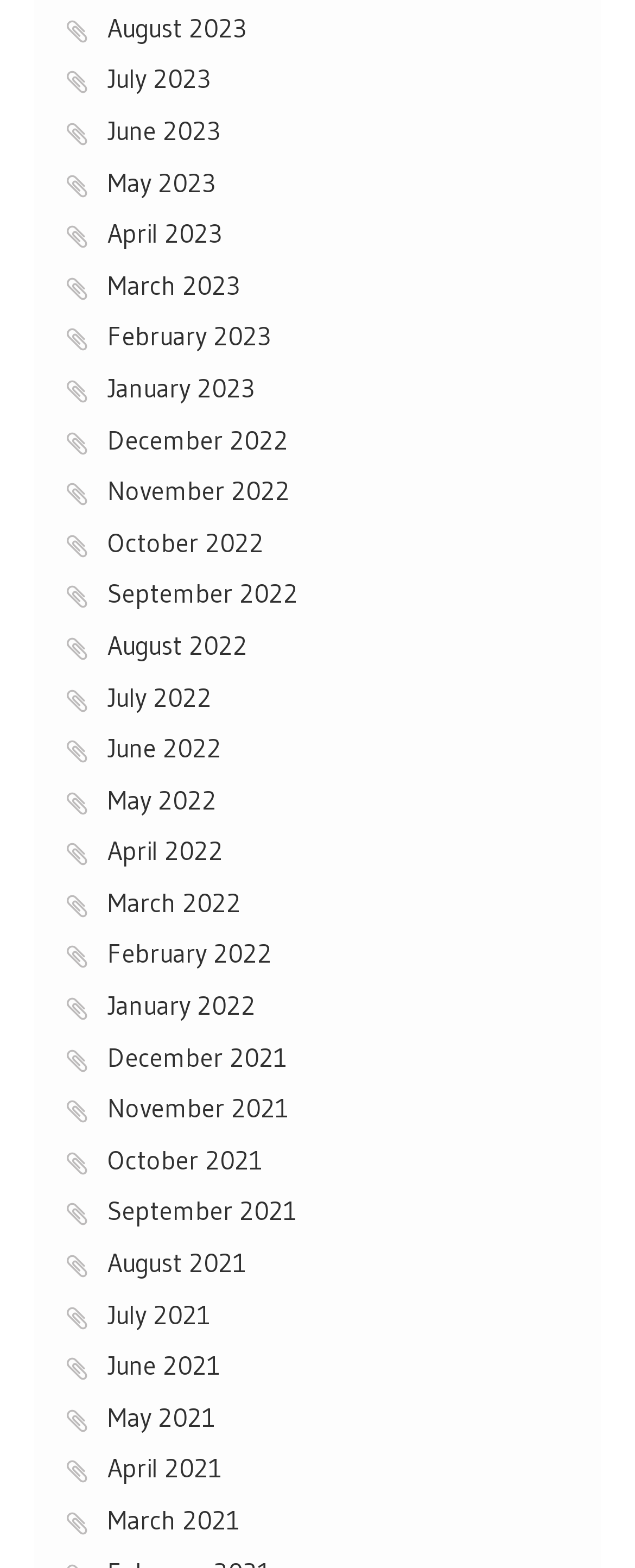Find the bounding box of the UI element described as: "Search". The bounding box coordinates should be given as four float values between 0 and 1, i.e., [left, top, right, bottom].

None